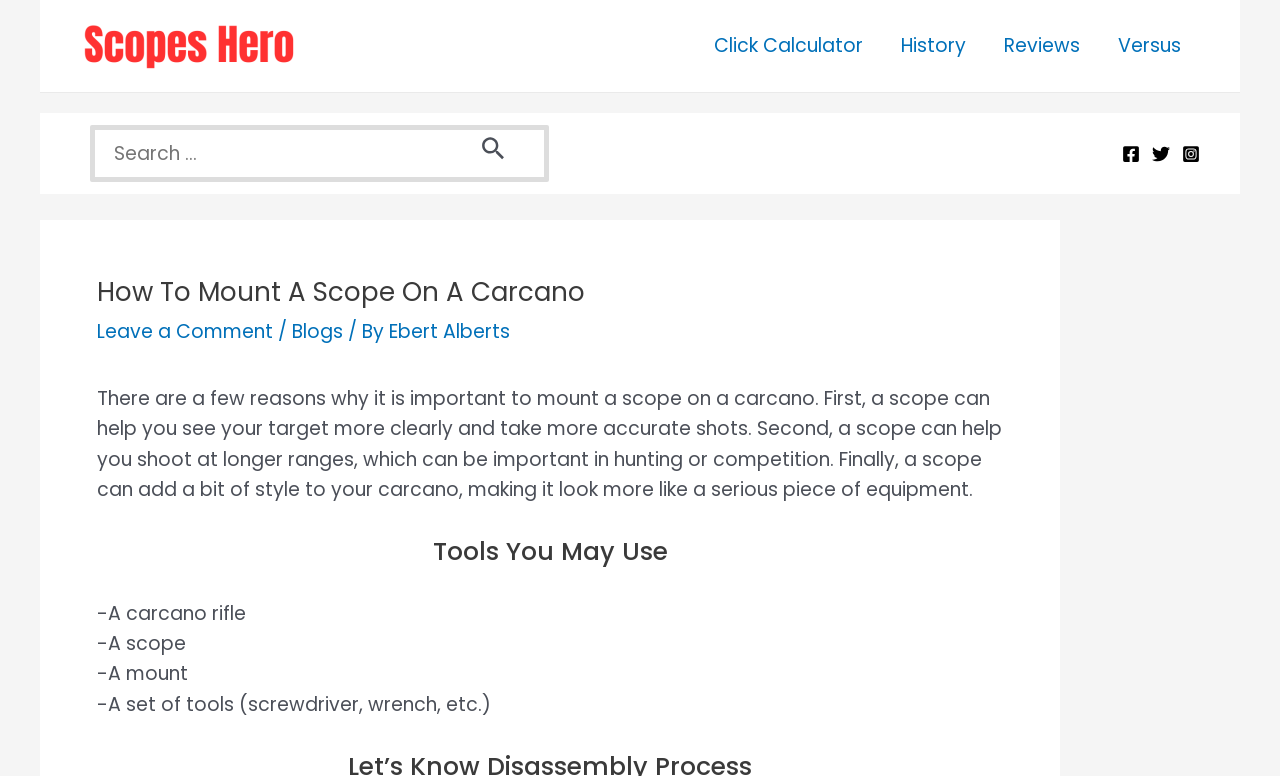Identify the bounding box coordinates of the specific part of the webpage to click to complete this instruction: "Visit Click Calculator page".

[0.543, 0.008, 0.689, 0.111]